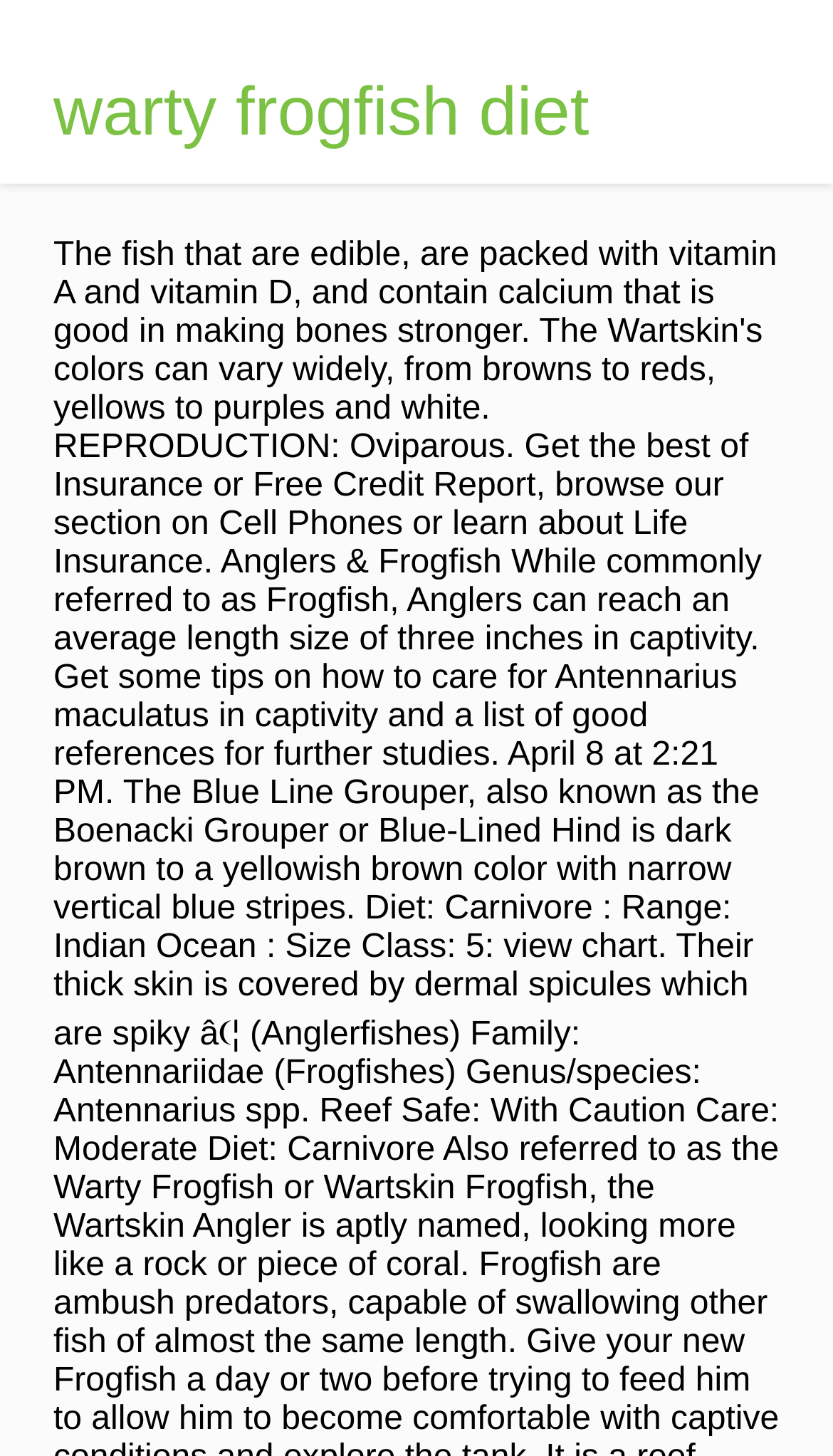Given the element description: "warty frogfish diet", predict the bounding box coordinates of this UI element. The coordinates must be four float numbers between 0 and 1, given as [left, top, right, bottom].

[0.064, 0.05, 0.707, 0.103]